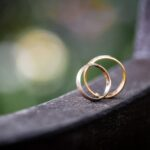Respond to the following query with just one word or a short phrase: 
What is the atmosphere surrounding the rings?

Serene and intimate